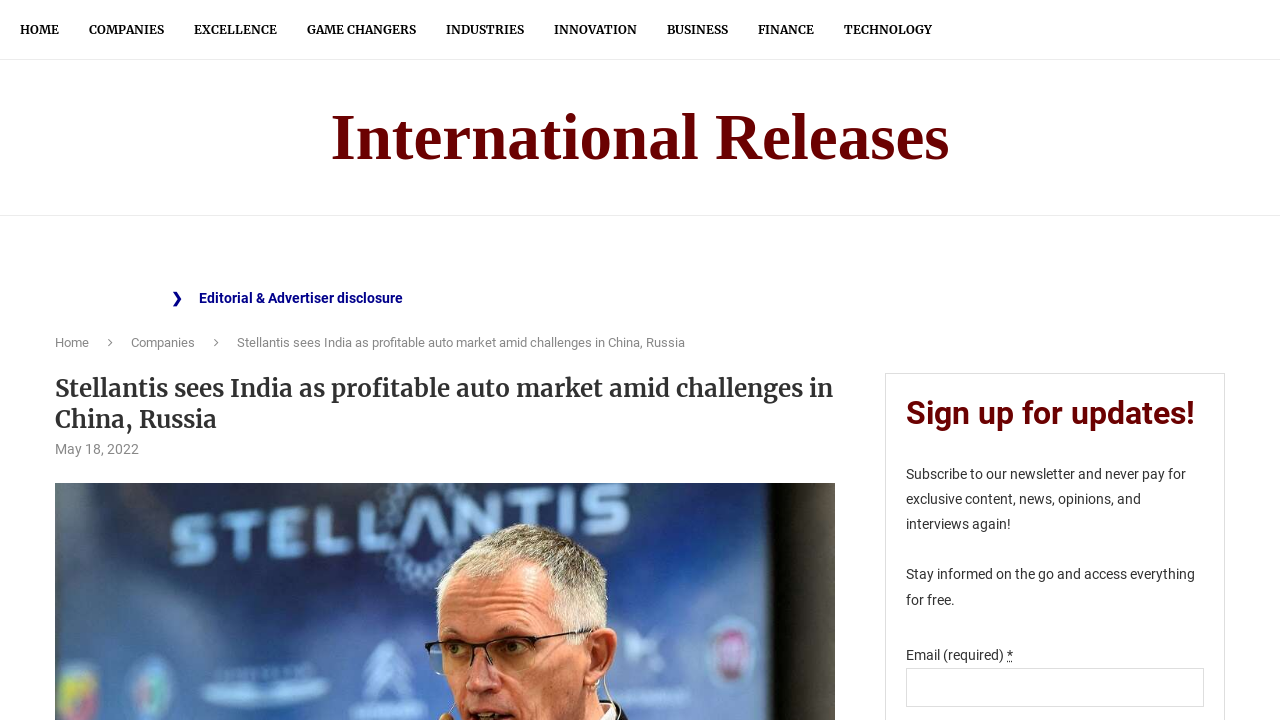Please respond in a single word or phrase: 
What is the purpose of the textbox at the bottom of the page?

To subscribe to the newsletter